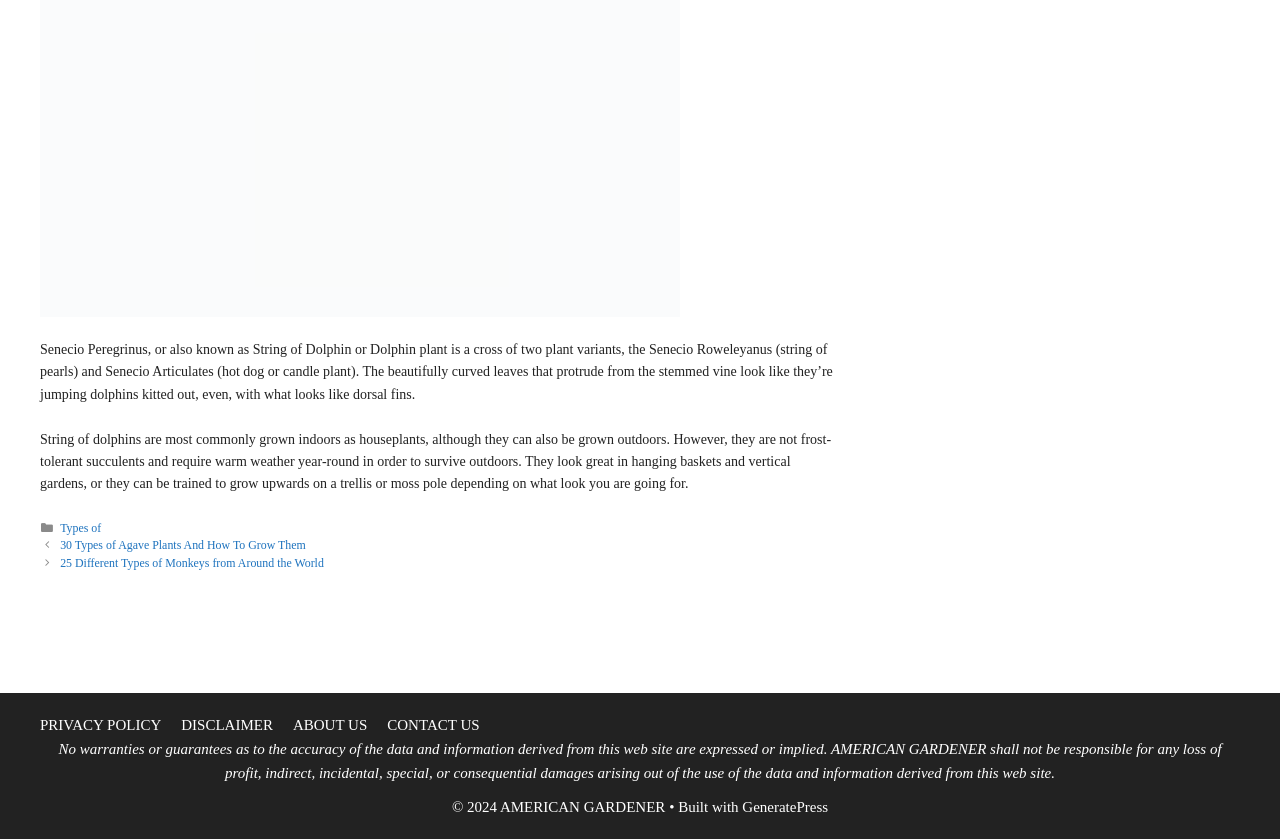What is the name of the website's privacy policy page?
Please ensure your answer to the question is detailed and covers all necessary aspects.

The webpage has a footer section that contains links to various pages, including the PRIVACY POLICY page, which suggests that it is a page that outlines the website's privacy policies.